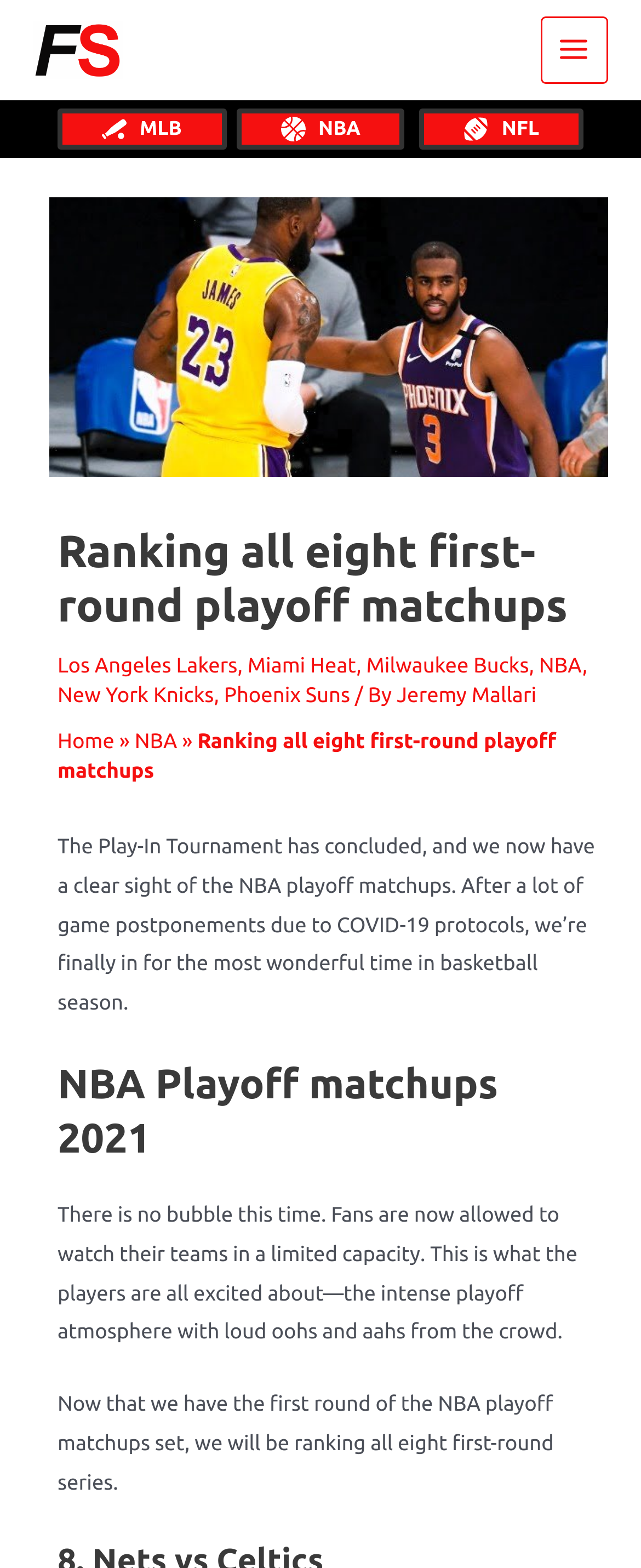How many NBA teams are mentioned on this webpage?
Refer to the image and provide a one-word or short phrase answer.

At least 5